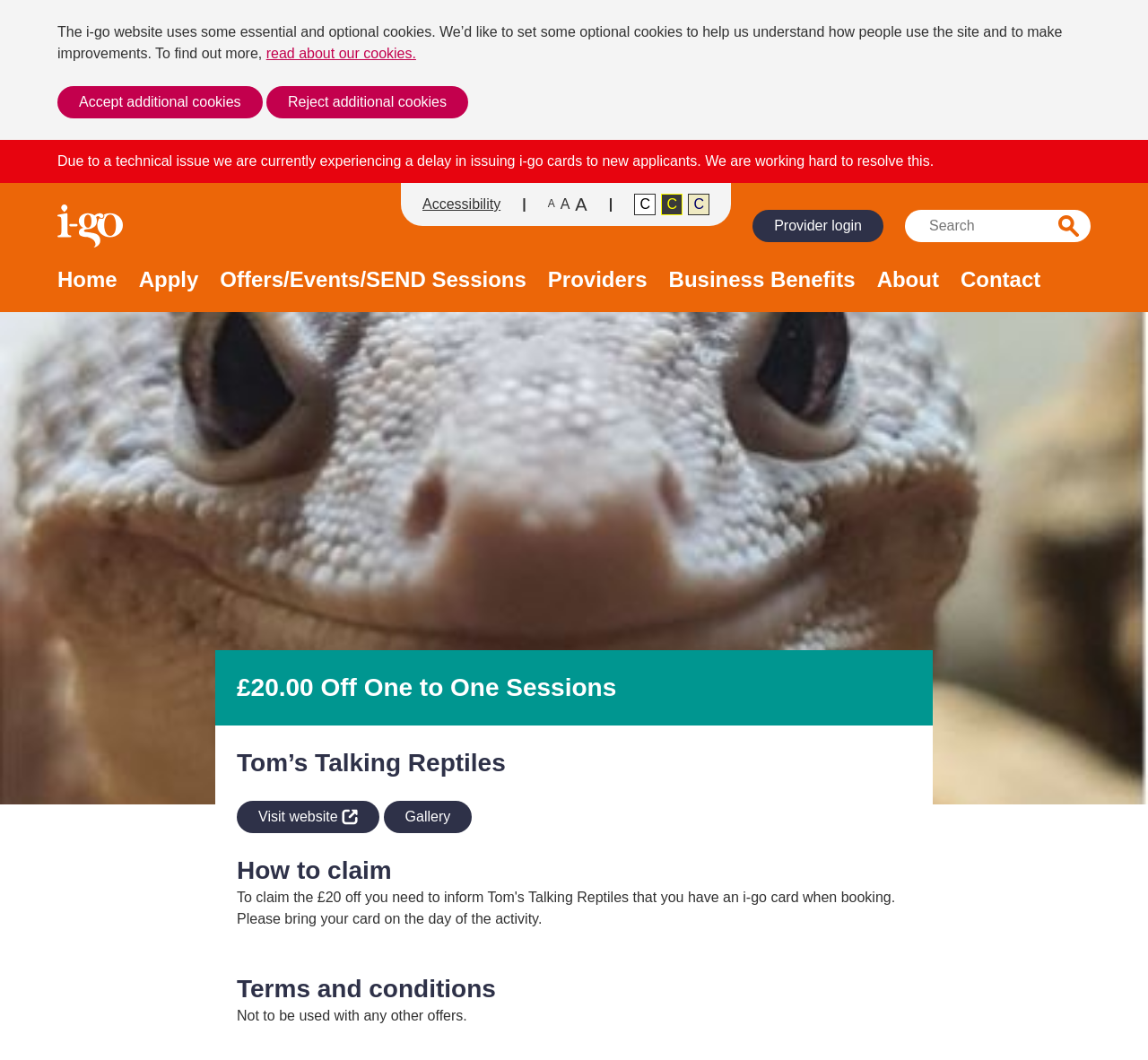Pinpoint the bounding box coordinates of the area that must be clicked to complete this instruction: "Go to homepage".

[0.05, 0.193, 0.111, 0.234]